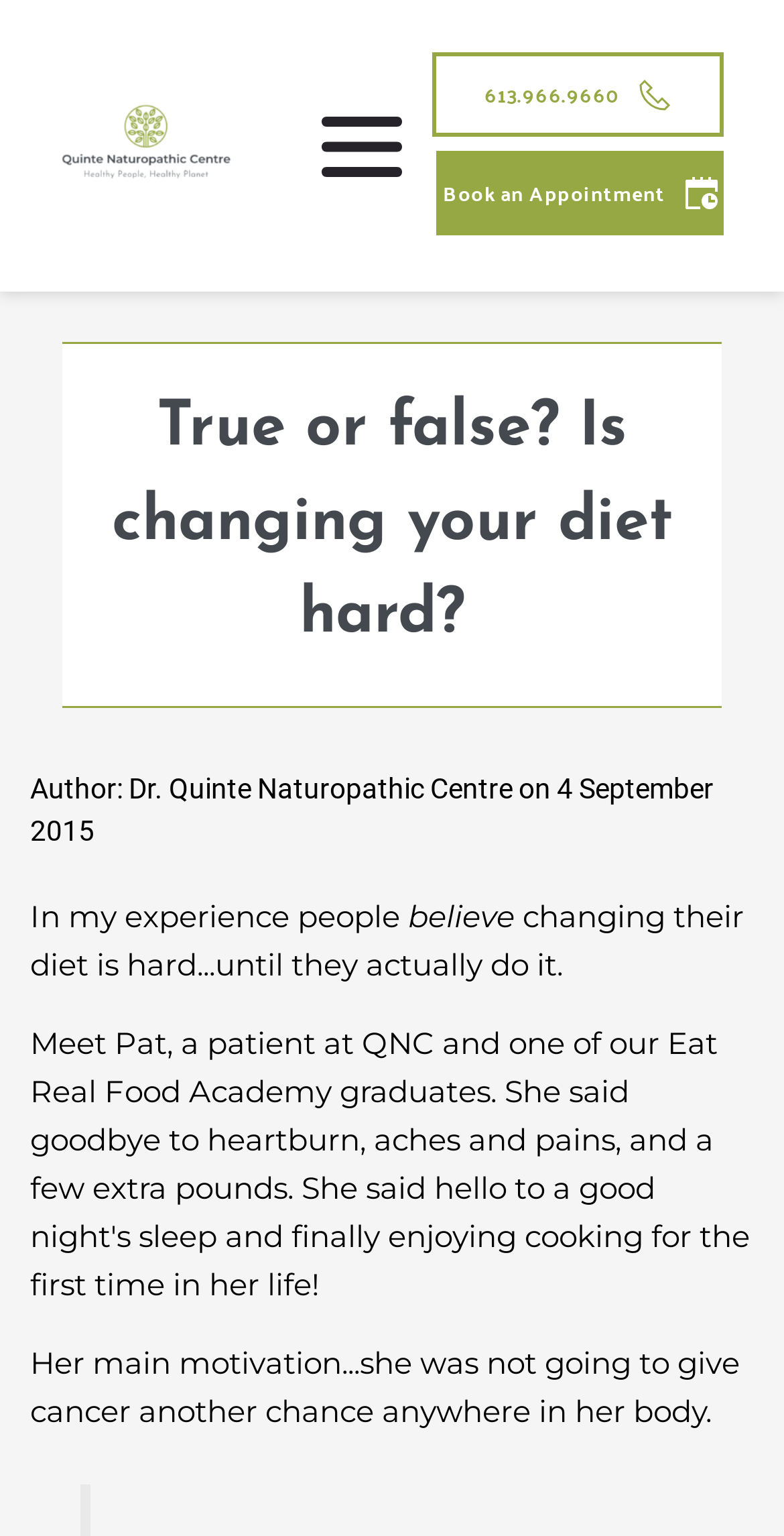Bounding box coordinates are specified in the format (top-left x, top-left y, bottom-right x, bottom-right y). All values are floating point numbers bounded between 0 and 1. Please provide the bounding box coordinate of the region this sentence describes: Configure Anti-Spam Through Webmail

None